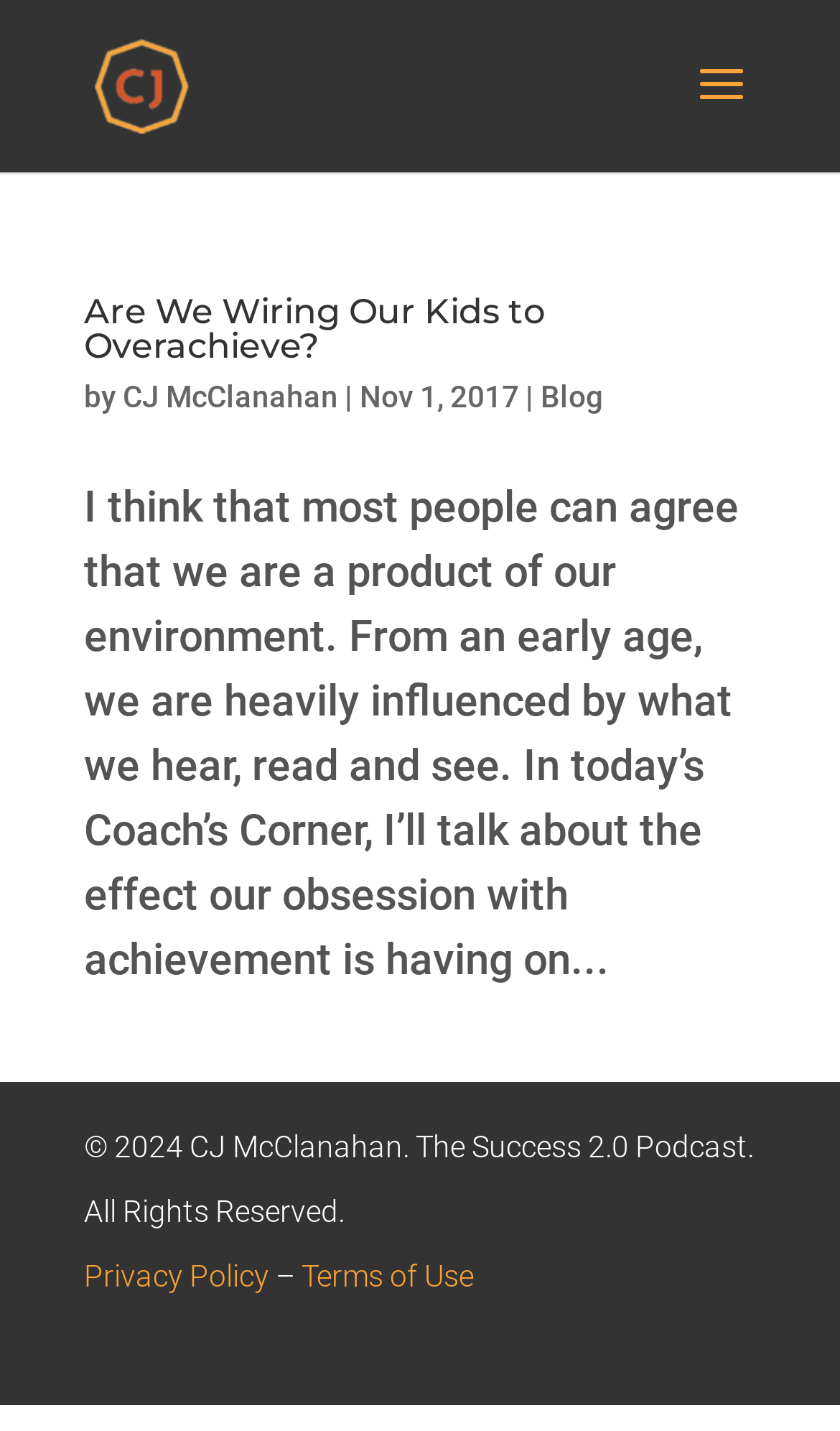Summarize the webpage in an elaborate manner.

The webpage is an archive of parenting-related articles by CJ McClanahan. At the top, there is a link to CJ McClanahan's main page, accompanied by a small image of the author. 

Below this, there is a featured article titled "Are We Wiring Our Kids to Overachieve?" with a link to the full article. The title is followed by the author's name, CJ McClanahan, and the publication date, November 1, 2017. There is also a link to the "Blog" section. 

The article's summary is provided, discussing how our environment influences us from a young age and how our obsession with achievement affects our kids. 

At the bottom of the page, there is a footer section with copyright information, stating that the content belongs to CJ McClanahan and The Success 2.0 Podcast. There are also links to the "Privacy Policy" and "Terms of Use" pages.